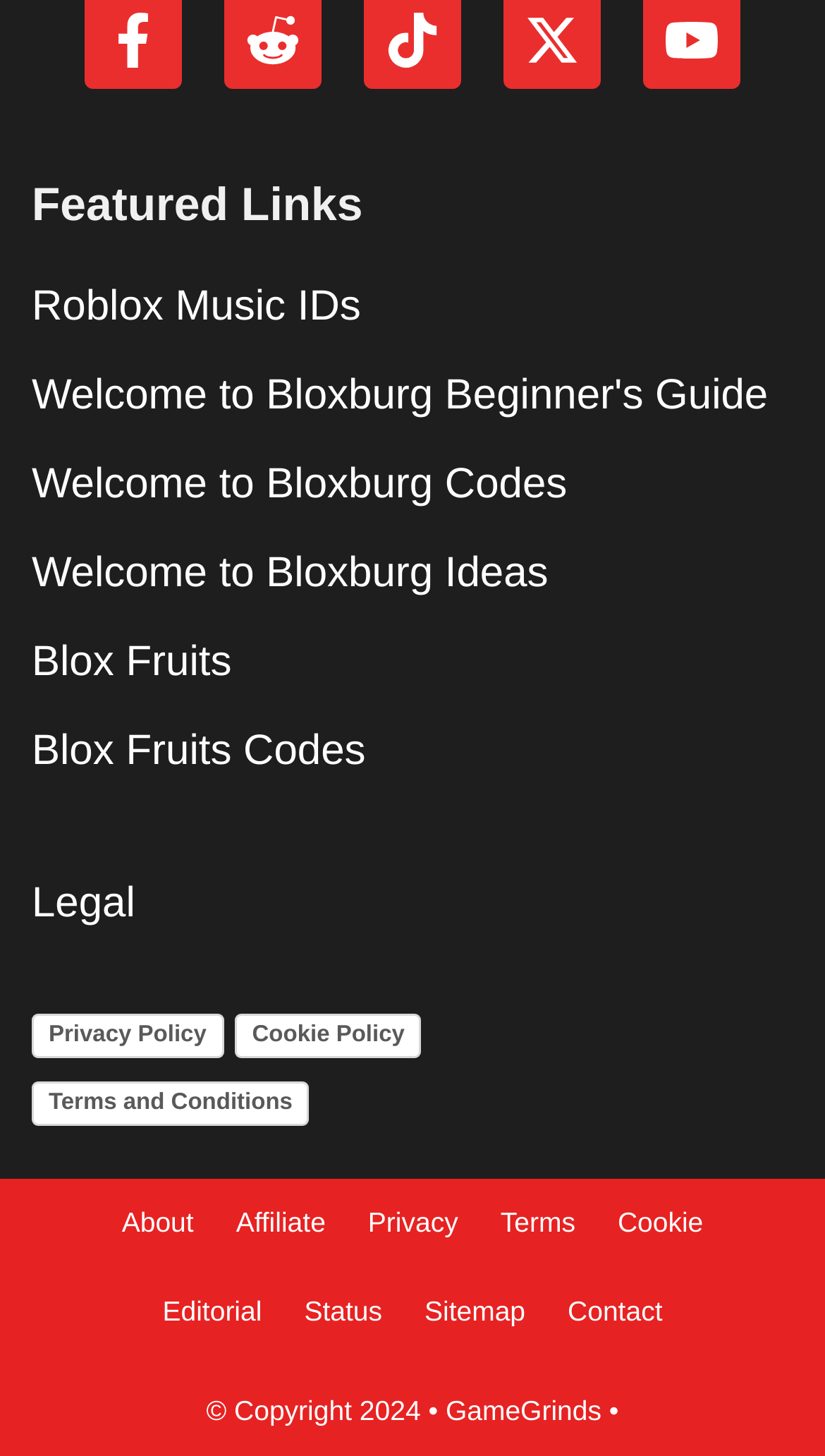Determine the bounding box coordinates of the section to be clicked to follow the instruction: "Check Terms and Conditions". The coordinates should be given as four float numbers between 0 and 1, formatted as [left, top, right, bottom].

[0.038, 0.742, 0.375, 0.774]